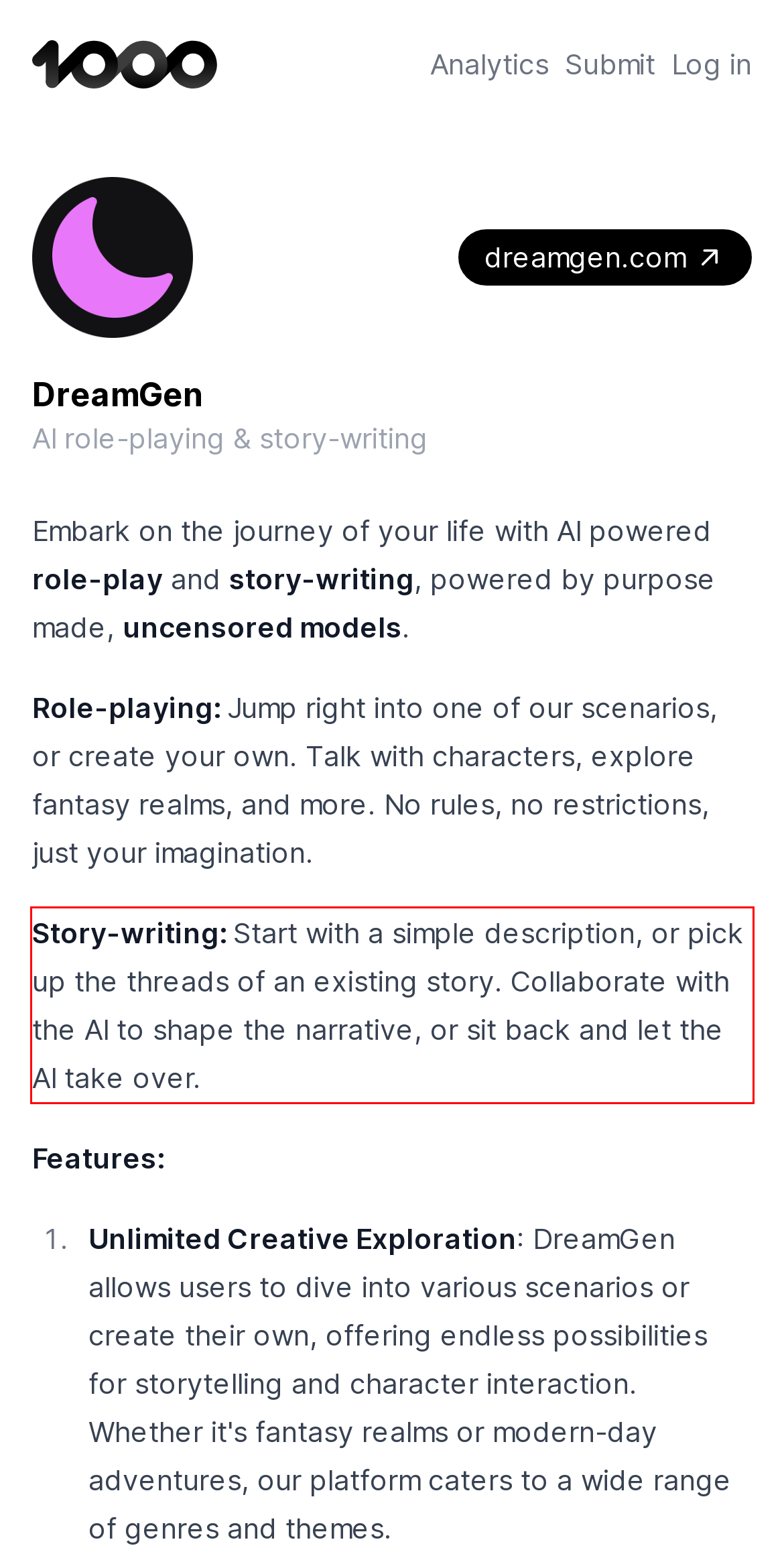Look at the screenshot of the webpage, locate the red rectangle bounding box, and generate the text content that it contains.

Story-writing: Start with a simple description, or pick up the threads of an existing story. Collaborate with the AI to shape the narrative, or sit back and let the AI take over.